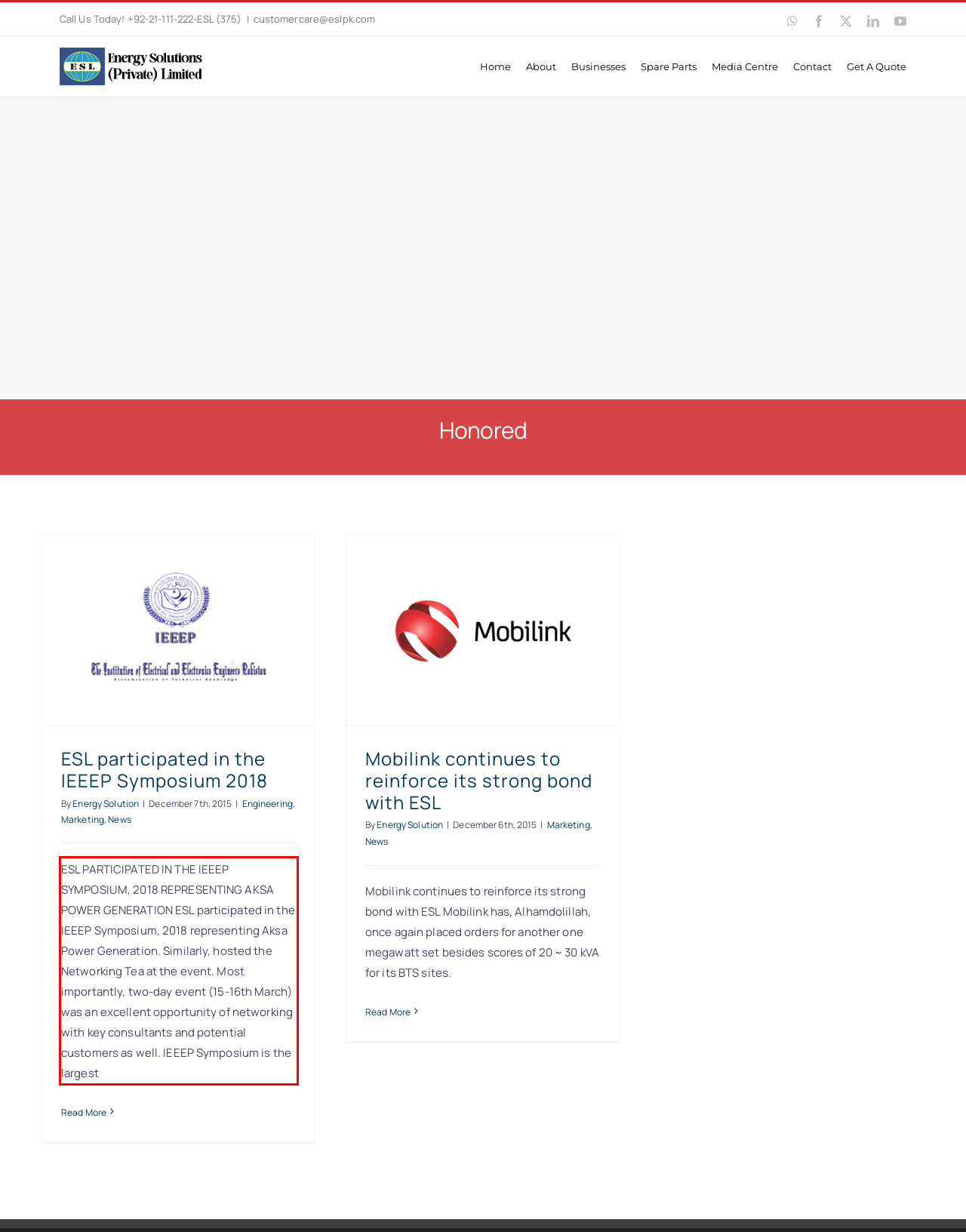You have a screenshot with a red rectangle around a UI element. Recognize and extract the text within this red bounding box using OCR.

ESL PARTICIPATED IN THE IEEEP SYMPOSIUM, 2018 REPRESENTING AKSA POWER GENERATION ESL participated in the IEEEP Symposium, 2018 representing Aksa Power Generation. Similarly, hosted the Networking Tea at the event. Most importantly, two-day event (15-16th March) was an excellent opportunity of networking with key consultants and potential customers as well. IEEEP Symposium is the largest